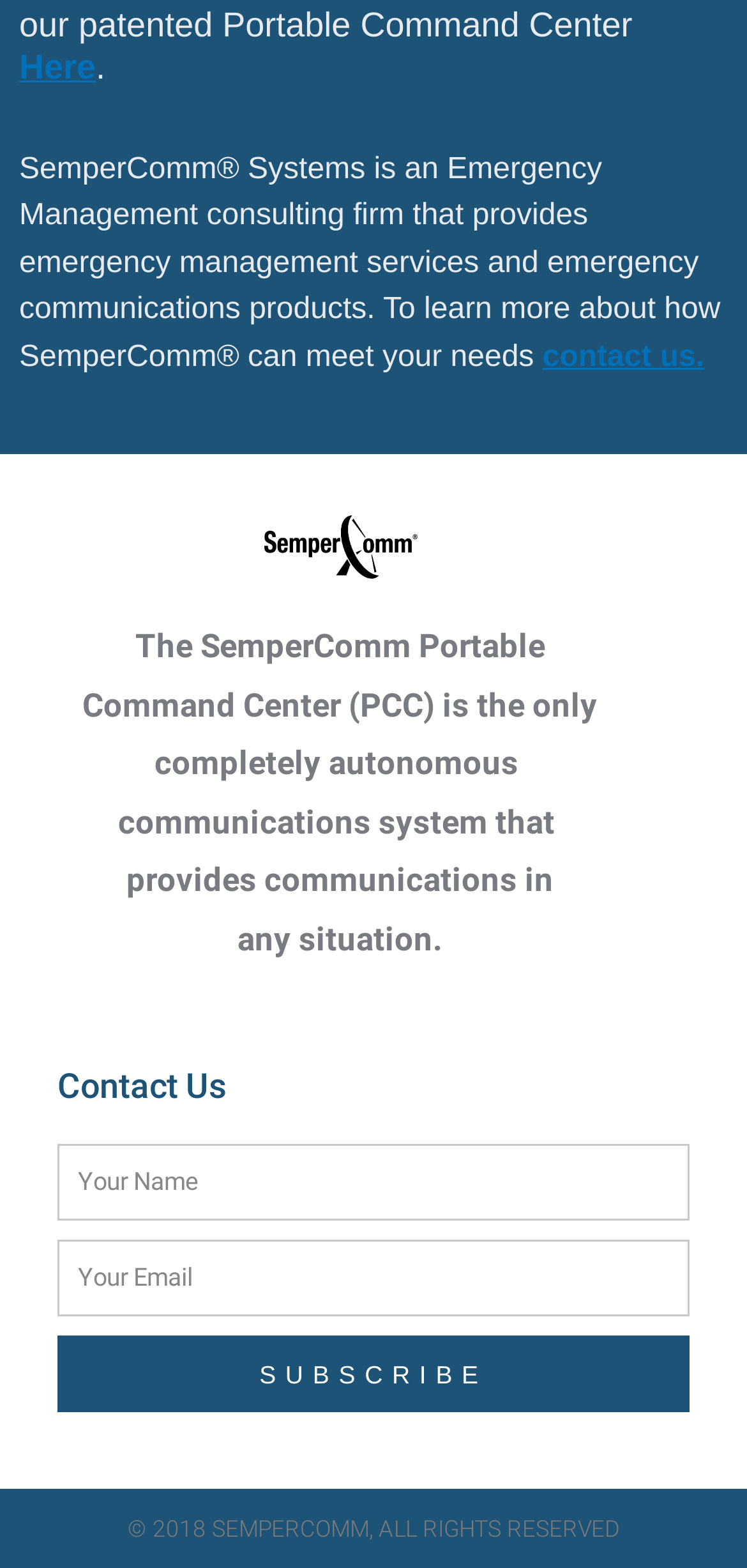Locate the bounding box of the UI element based on this description: "parent_node: Email name="form_fields[email]" placeholder="Your Email"". Provide four float numbers between 0 and 1 as [left, top, right, bottom].

[0.077, 0.791, 0.923, 0.84]